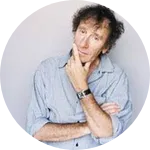What color is the man's shirt?
Please provide a detailed and thorough answer to the question.

The caption specifically mentions that the man is dressed in a casual, light blue shirt, which provides a visual detail about his attire.